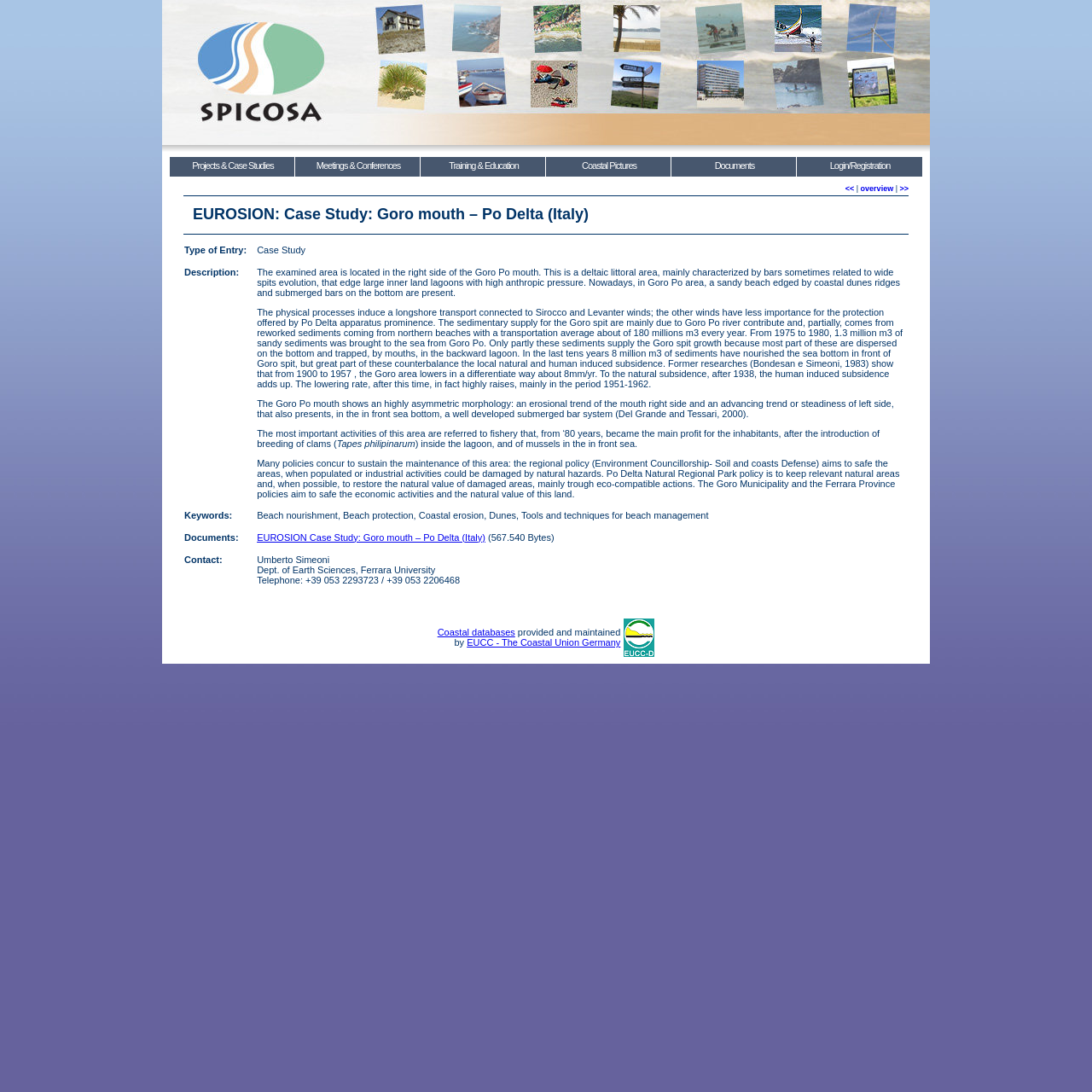Identify and provide the bounding box coordinates of the UI element described: "Projects & Case Studies". The coordinates should be formatted as [left, top, right, bottom], with each number being a float between 0 and 1.

[0.155, 0.143, 0.271, 0.162]